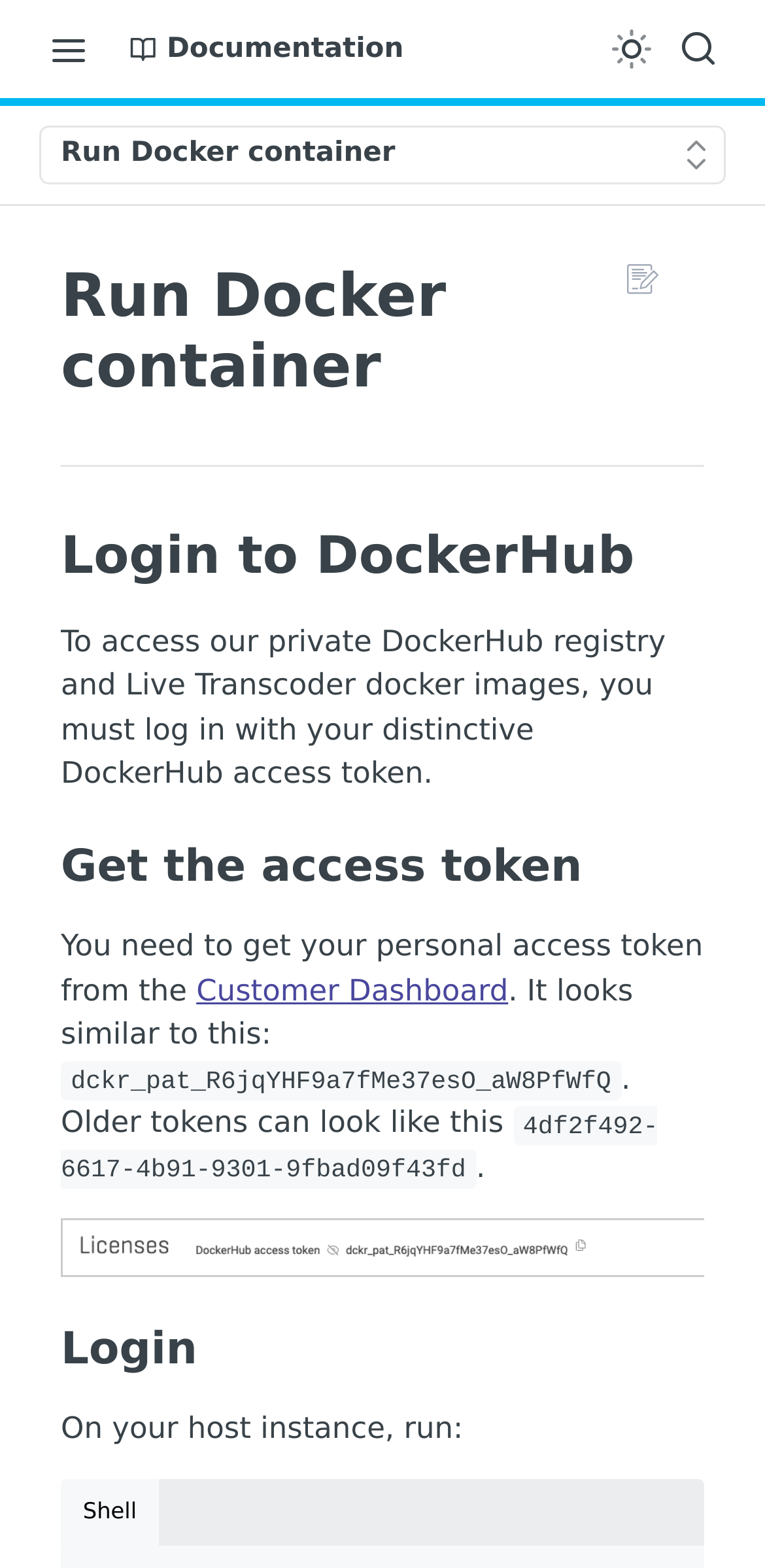Locate the bounding box coordinates of the clickable element to fulfill the following instruction: "Login to DockerHub". Provide the coordinates as four float numbers between 0 and 1 in the format [left, top, right, bottom].

[0.079, 0.335, 0.921, 0.376]